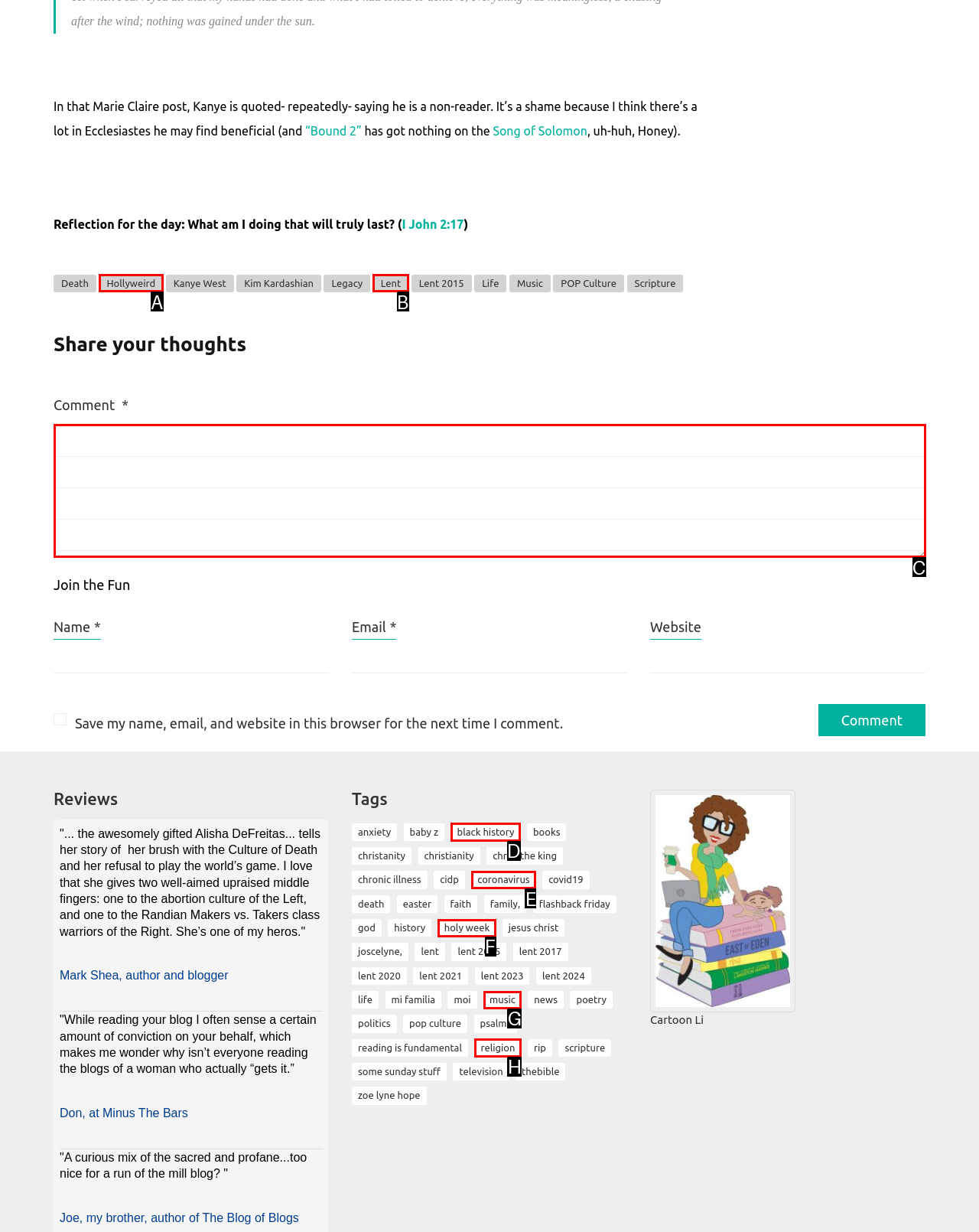Identify the UI element that corresponds to this description: parent_node: Comment * name="comment"
Respond with the letter of the correct option.

C